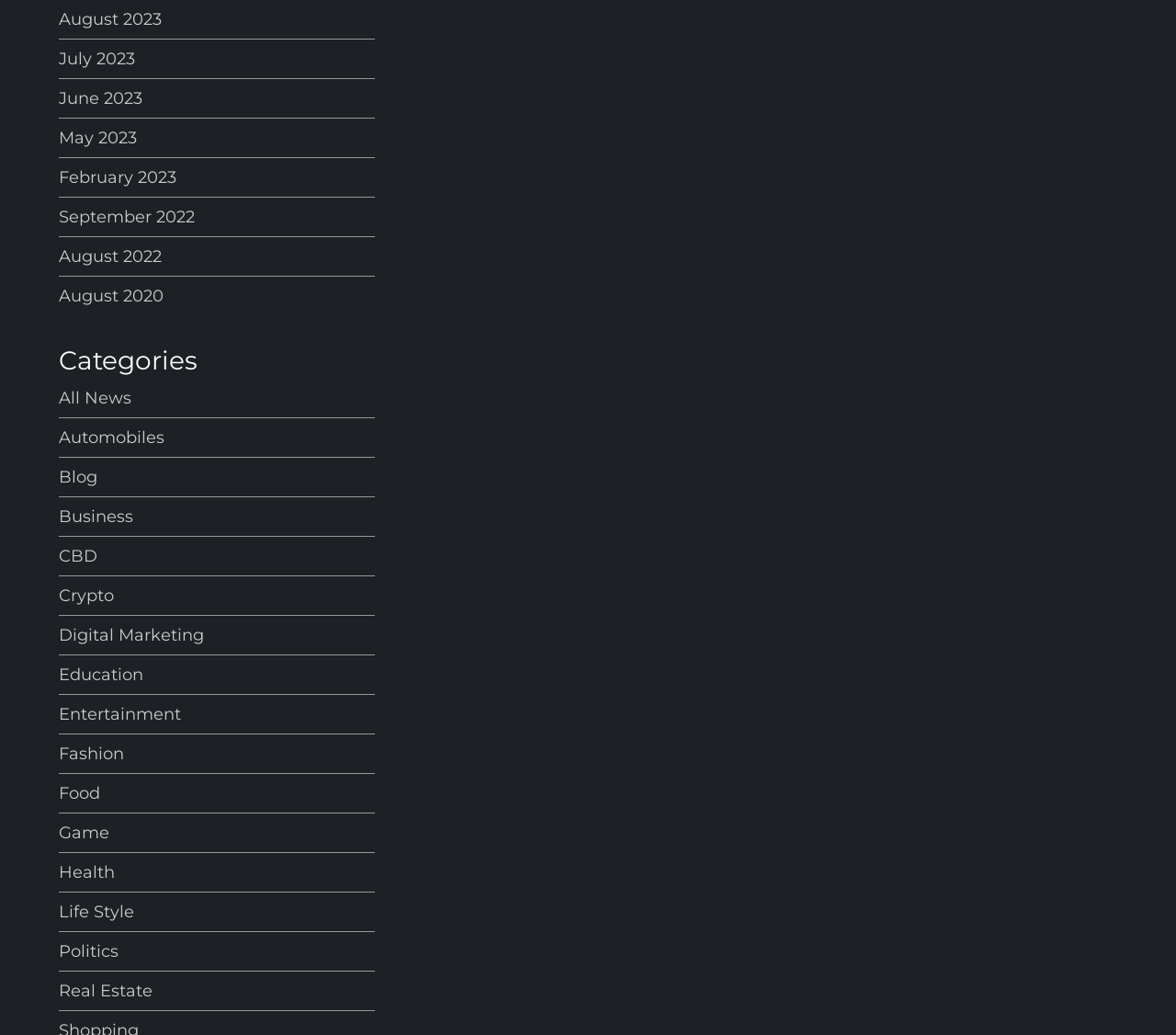What is the most recent month listed?
Look at the screenshot and respond with one word or a short phrase.

August 2023